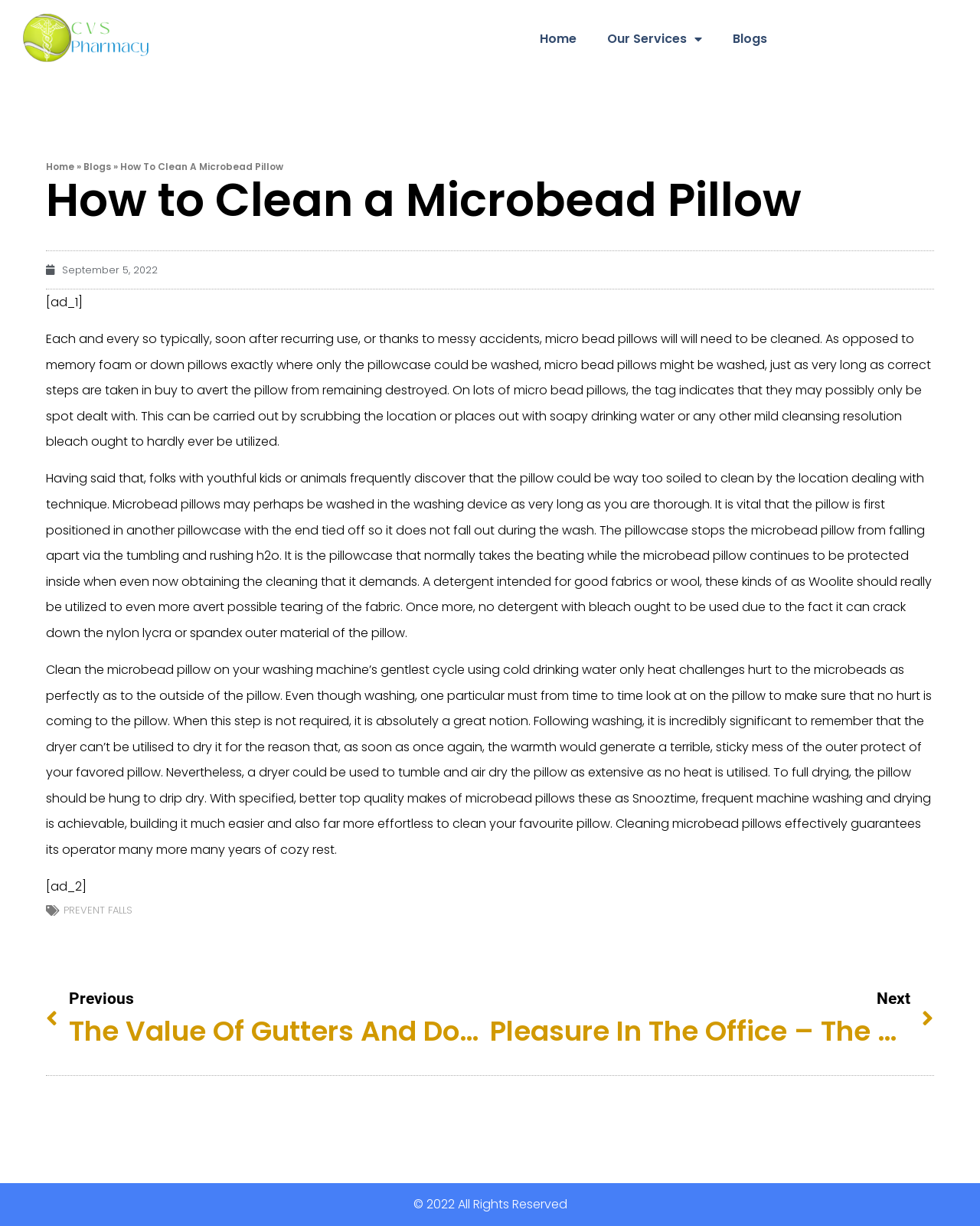Create a detailed summary of the webpage's content and design.

This webpage is about cleaning microbead pillows. At the top, there are several links, including "Home", "Our Services", and "Blogs", which are positioned horizontally across the page. Below these links, there is a heading that reads "How to Clean a Microbead Pillow". 

Under the heading, there is a link to the date "September 5, 2022". To the right of the date, there is a text that reads "[ad_1]". Below this text, there is a long paragraph that explains the importance of cleaning microbead pillows and how they differ from memory foam or down pillows. 

The paragraph is followed by three more paragraphs that provide detailed instructions on how to clean microbead pillows, including washing them in a washing machine with a gentle cycle and cold water, and drying them by hanging them to drip dry. 

At the bottom of the page, there are several more links, including "PREVENT FALLS", "Prev Previous The Value Of Gutters And Downspouts", and "Next Pleasure In The Office – The Bucket And The Basket Next". Finally, there is a copyright notice at the very bottom of the page that reads "© 2022 All Rights Reserved".